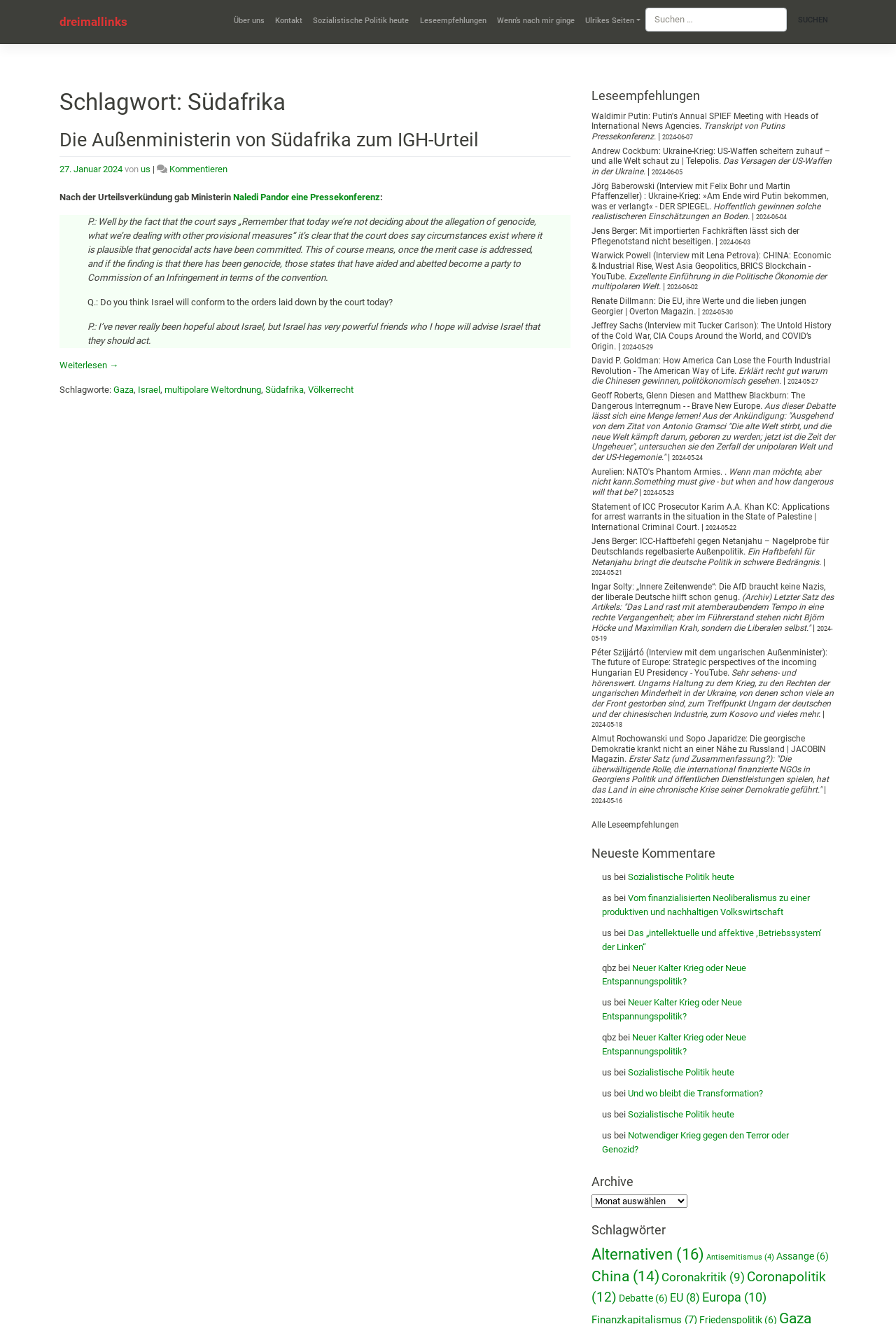What is the title of the first article?
Give a comprehensive and detailed explanation for the question.

I determined the title of the first article by looking at the heading element with the text 'Die Außenministerin von Südafrika zum IGH-Urteil' which is a child of the article element.